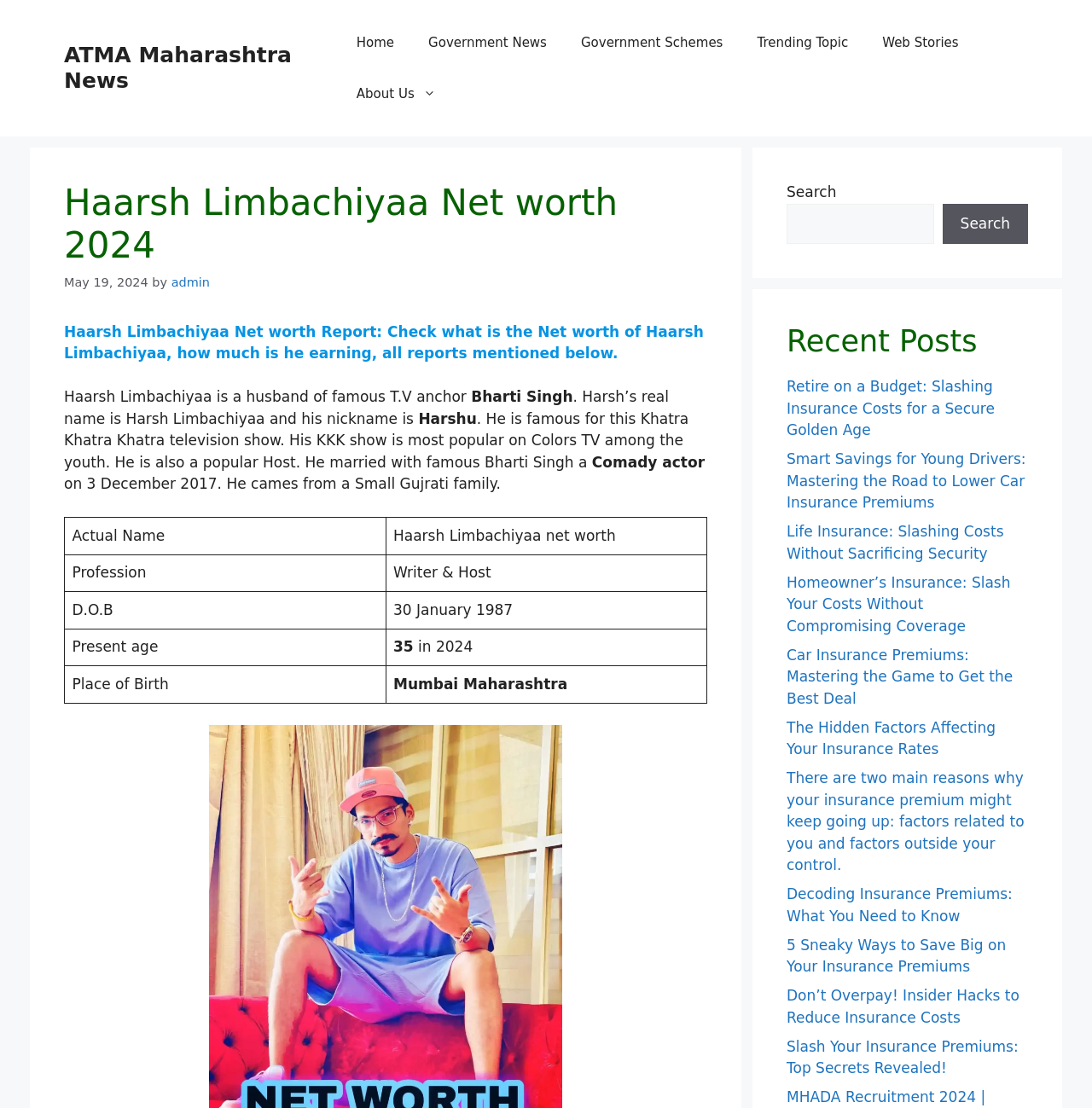Who is Haarsh Limbachiyaa's wife?
Provide a detailed and well-explained answer to the question.

I found the answer by reading the text on the webpage, which mentions that Haarsh Limbachiyaa is the husband of famous T.V anchor Bharti Singh.